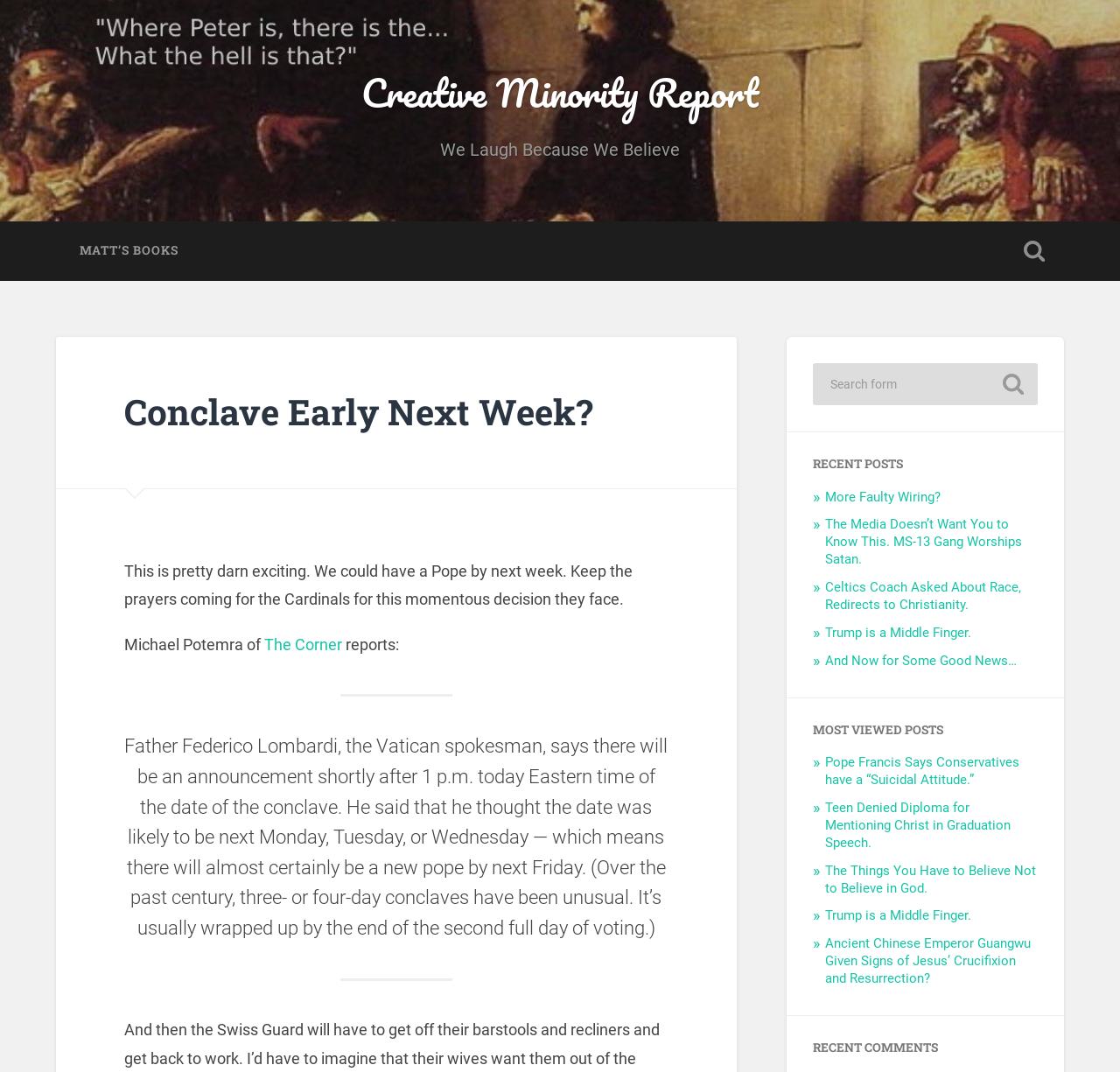Detail the various sections and features of the webpage.

The webpage is titled "Conclave Early Next Week? – Creative Minority Report" and has a prominent link to the website's title at the top left corner. Below the title, there is a heading that reads "We Laugh Because We Believe". 

On the top right corner, there is a link to "MATT'S BOOKS" and a button to toggle the search field. The search field is located at the bottom right corner of the page, with a search box and a search button.

The main content of the webpage is divided into sections. The first section has a heading "Conclave Early Next Week?" and contains a brief article with a link to the same title. The article discusses the possibility of a new Pope being elected by next week. Below the article, there is a blockquote with a longer text discussing the Vatican spokesman's announcement about the conclave date.

To the right of the main content, there are three sections: "RECENT POSTS", "MOST VIEWED POSTS", and "RECENT COMMENTS". Each section contains a list of links to various articles, with titles such as "More Faulty Wiring?", "The Media Doesn’t Want You to Know This. MS-13 Gang Worships Satan.", and "Ancient Chinese Emperor Guangwu Given Signs of Jesus’ Crucifixion and Resurrection?".